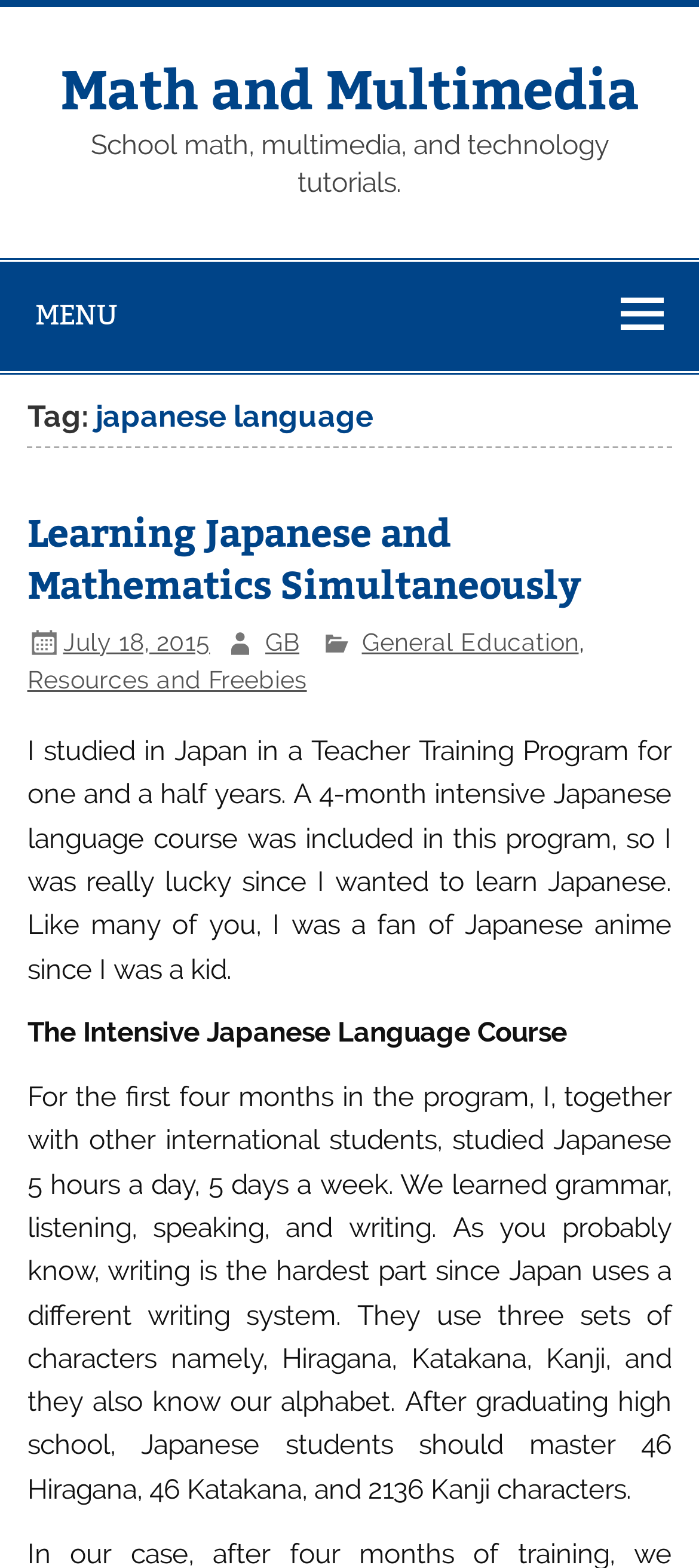What is the name of the category that includes the post 'Learning Japanese and Mathematics Simultaneously'?
Look at the image and respond to the question as thoroughly as possible.

The post 'Learning Japanese and Mathematics Simultaneously' is categorized under 'General Education', along with 'Resources and Freebies'.